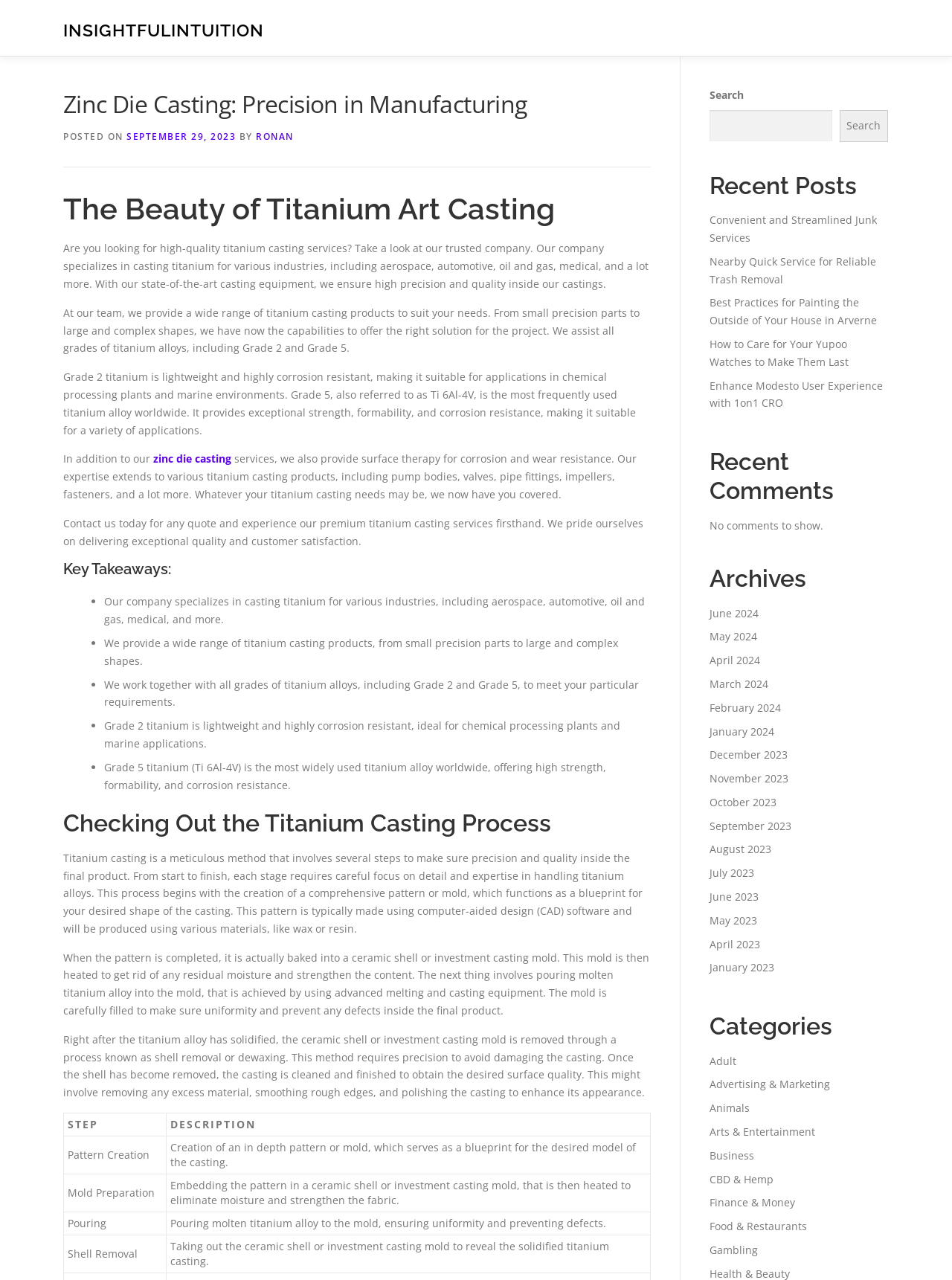What are the two grades of titanium alloys mentioned on the webpage?
Provide a well-explained and detailed answer to the question.

The webpage mentions that the company works with all grades of titanium alloys, including Grade 2 and Grade 5, which have different properties and applications, such as Grade 2 being lightweight and highly corrosion resistant, and Grade 5 being the most widely used titanium alloy worldwide.